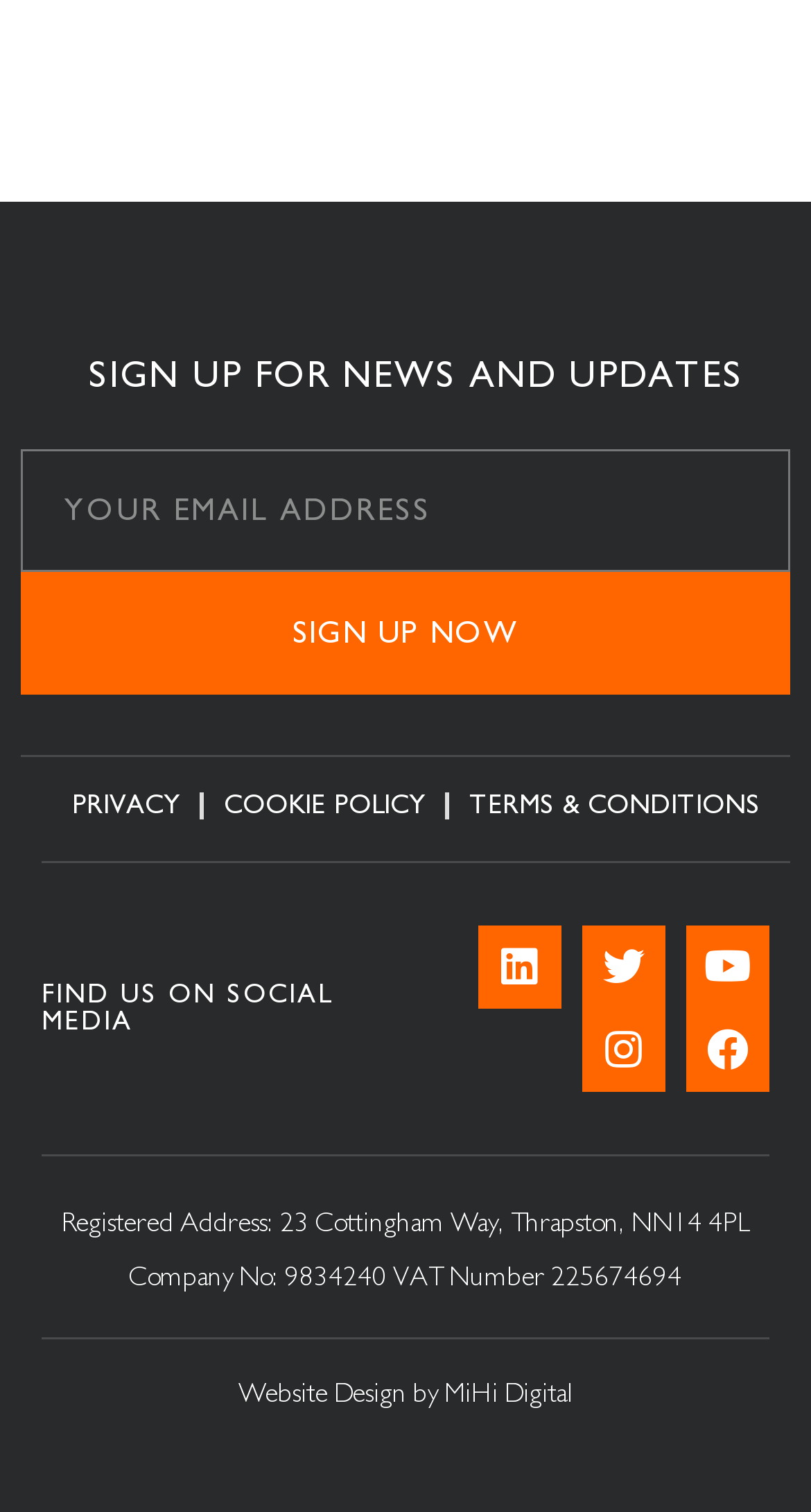What is the company's registered address?
Please provide a comprehensive answer to the question based on the webpage screenshot.

The registered address of the company is explicitly stated as 23 Cottingham Way, Thrapston, NN14 4PL, providing users with the company's physical location.